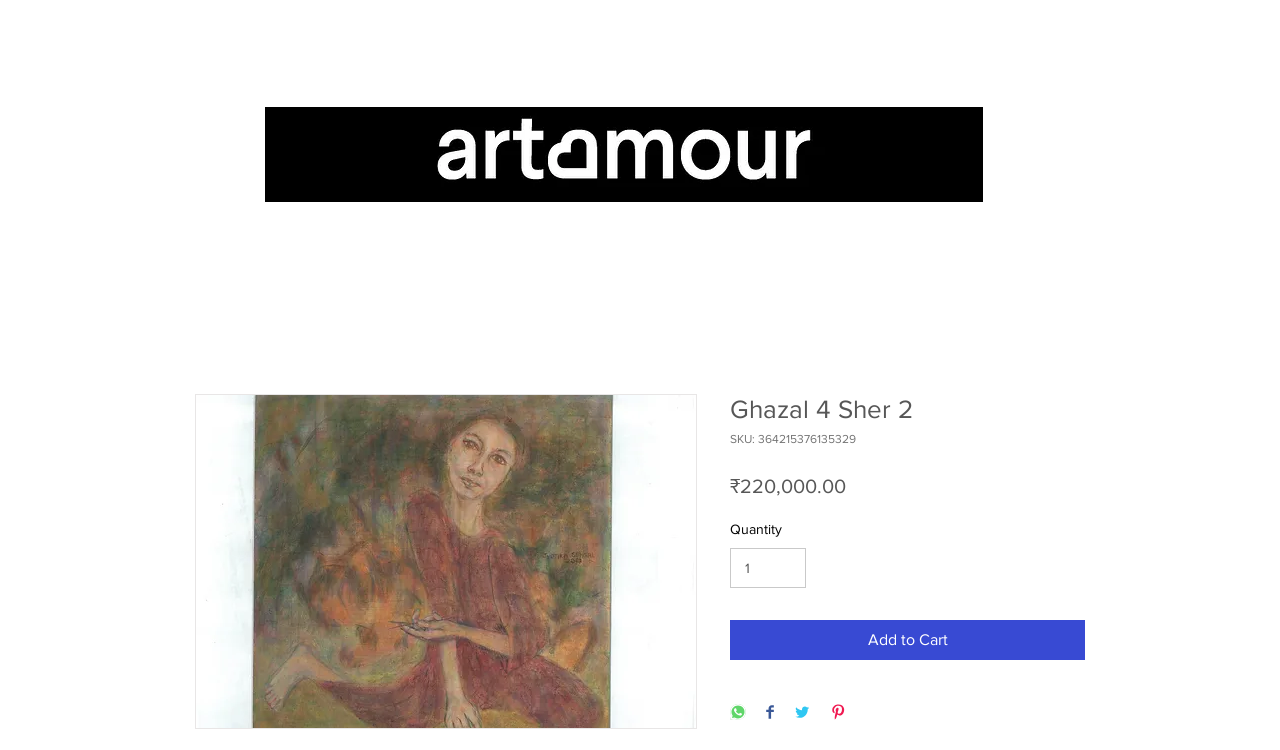What is the purpose of the 'Add to Cart' button?
Based on the screenshot, provide your answer in one word or phrase.

Add item to cart